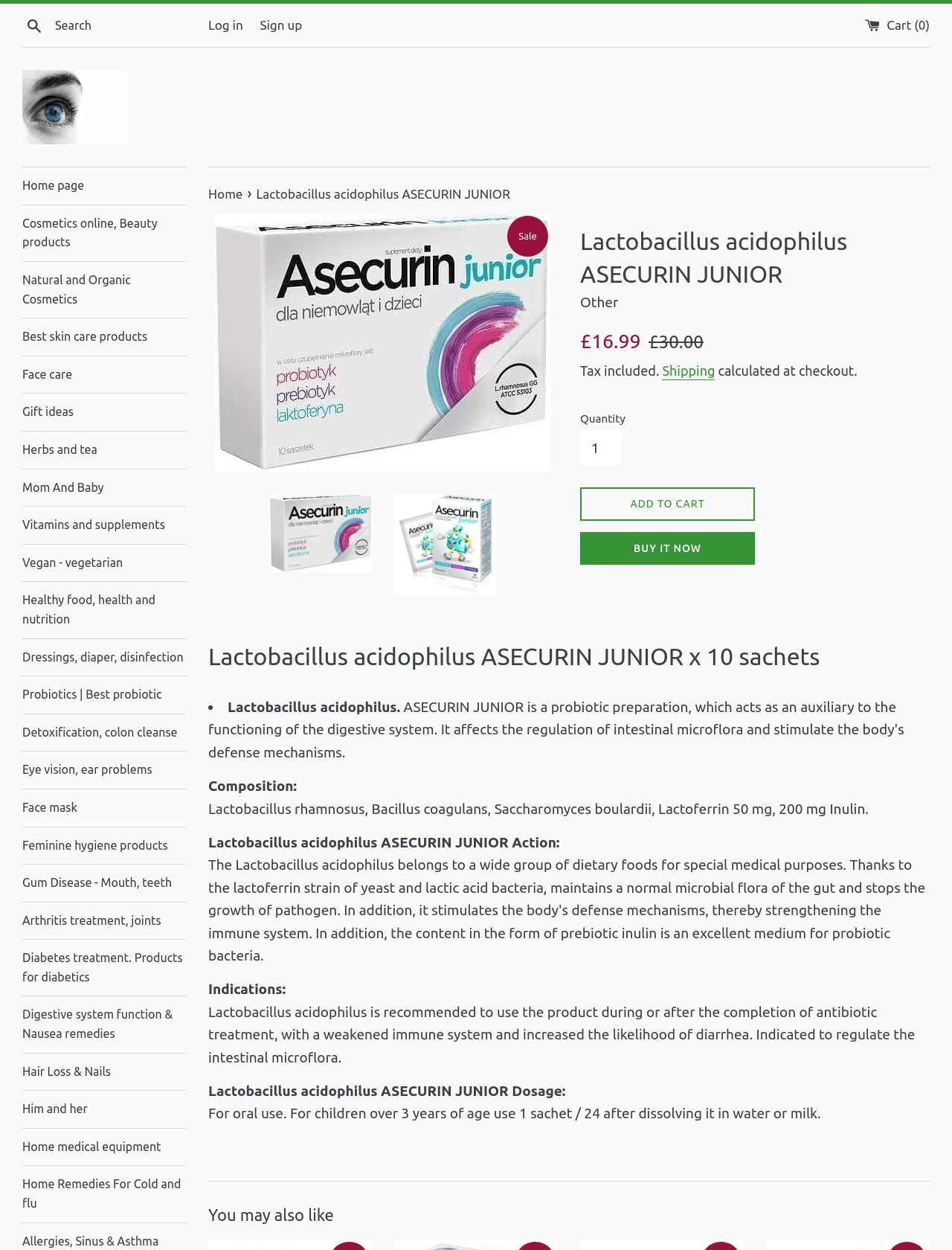Could you determine the bounding box coordinates of the clickable element to complete the instruction: "Search for products"? Provide the coordinates as four float numbers between 0 and 1, i.e., [left, top, right, bottom].

[0.023, 0.007, 0.195, 0.033]